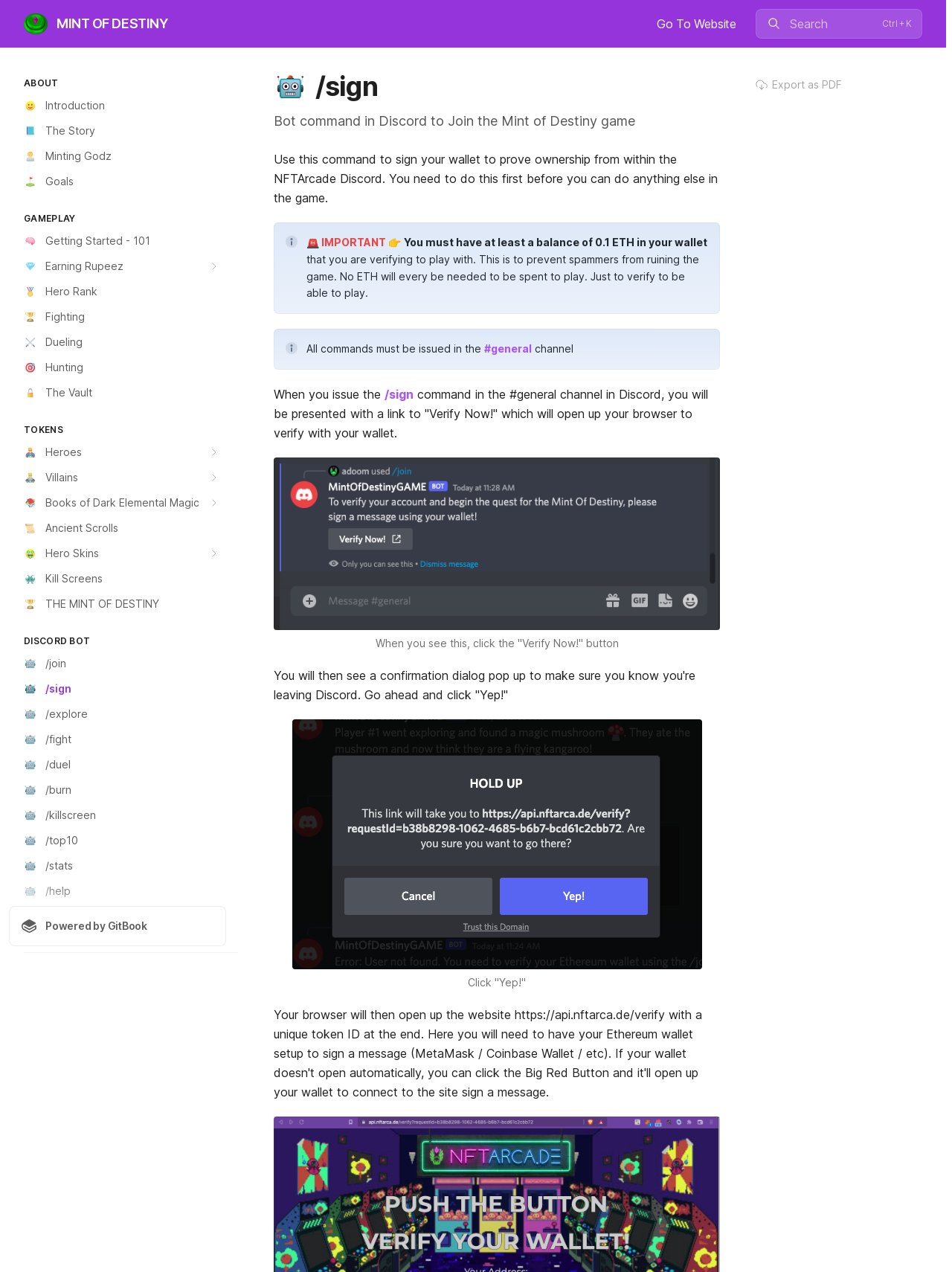Determine the bounding box coordinates of the clickable element necessary to fulfill the instruction: "Click the 'Search' button". Provide the coordinates as four float numbers within the 0 to 1 range, i.e., [left, top, right, bottom].

[0.794, 0.007, 0.969, 0.03]